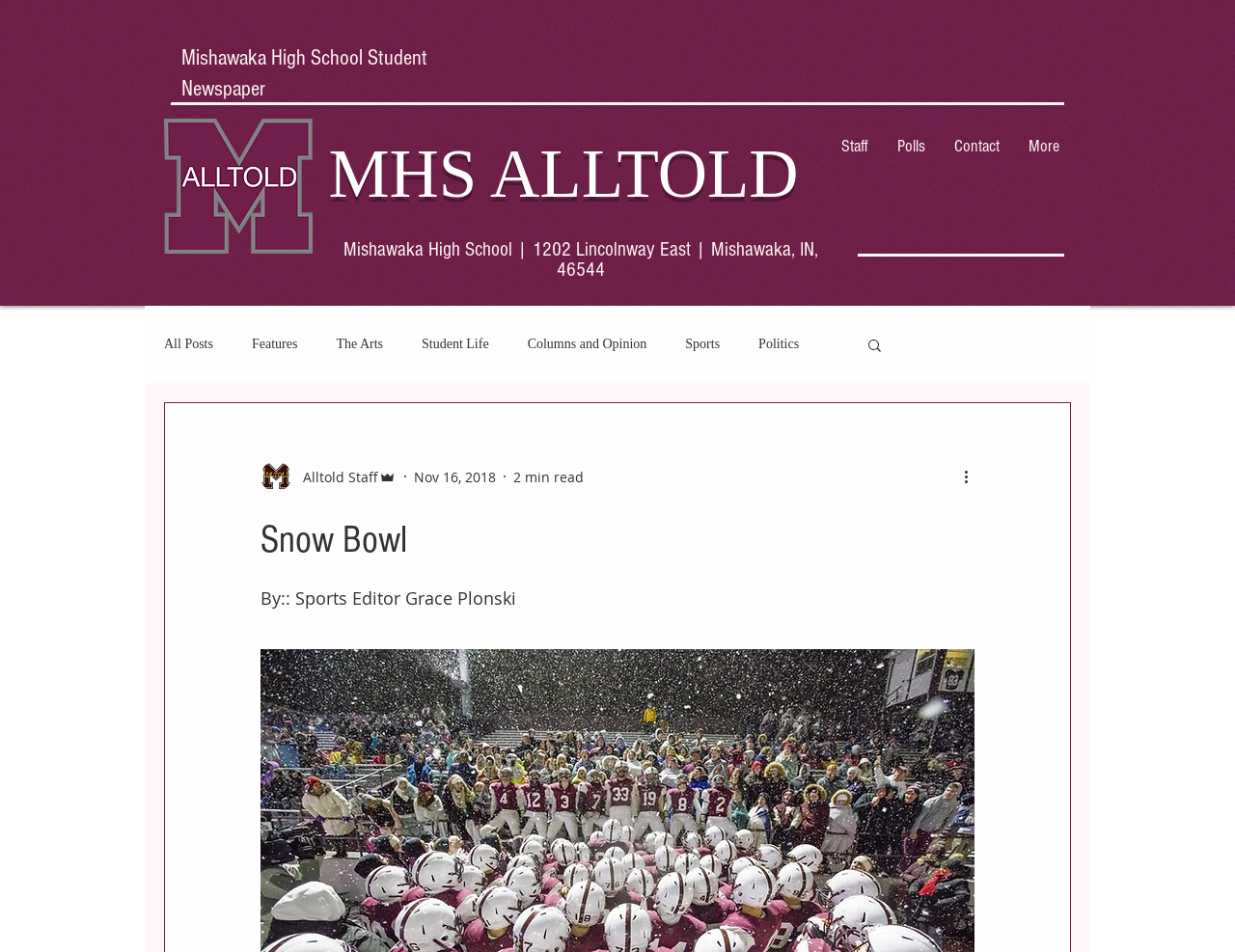Create an elaborate caption for the webpage.

The webpage appears to be a student newspaper website for Mishawaka High School. At the top, there is a heading "MHS ALLTOLD" and a link with the same text, situated near the center of the page. Below this, there is a smaller heading "Mishawaka High School Student Newspaper" located near the top-left corner.

To the right of the smaller heading, there is a navigation menu labeled "Site" with links to "Staff", "Polls", "Contact", and "More". Below this menu, there is an image of the "FINAL MHS Alltold logo.png" situated near the top-left corner.

Further down, there is a heading with the school's address, "Mishawaka High School | 1202 Lincolnway East | Mishawaka, IN, 46544", located near the top-center of the page. Below this, there is a navigation menu labeled "blog" with links to various categories such as "All Posts", "Features", "The Arts", "Student Life", and others.

On the right side of the page, there is a search button with a magnifying glass icon. Below this, there is a button to "Log in / Sign up". Further down, there is an article titled "Snow Bowl" with a byline "By:: Sports Editor Grace Plonski" and a brief description of a cold and snowy evening at Steele Stadium.

There are also several buttons and images scattered throughout the page, including a "NOTIFTY ME" button and a "NO THANKS" button near the top-right corner, and a writer's picture and various icons associated with the article.